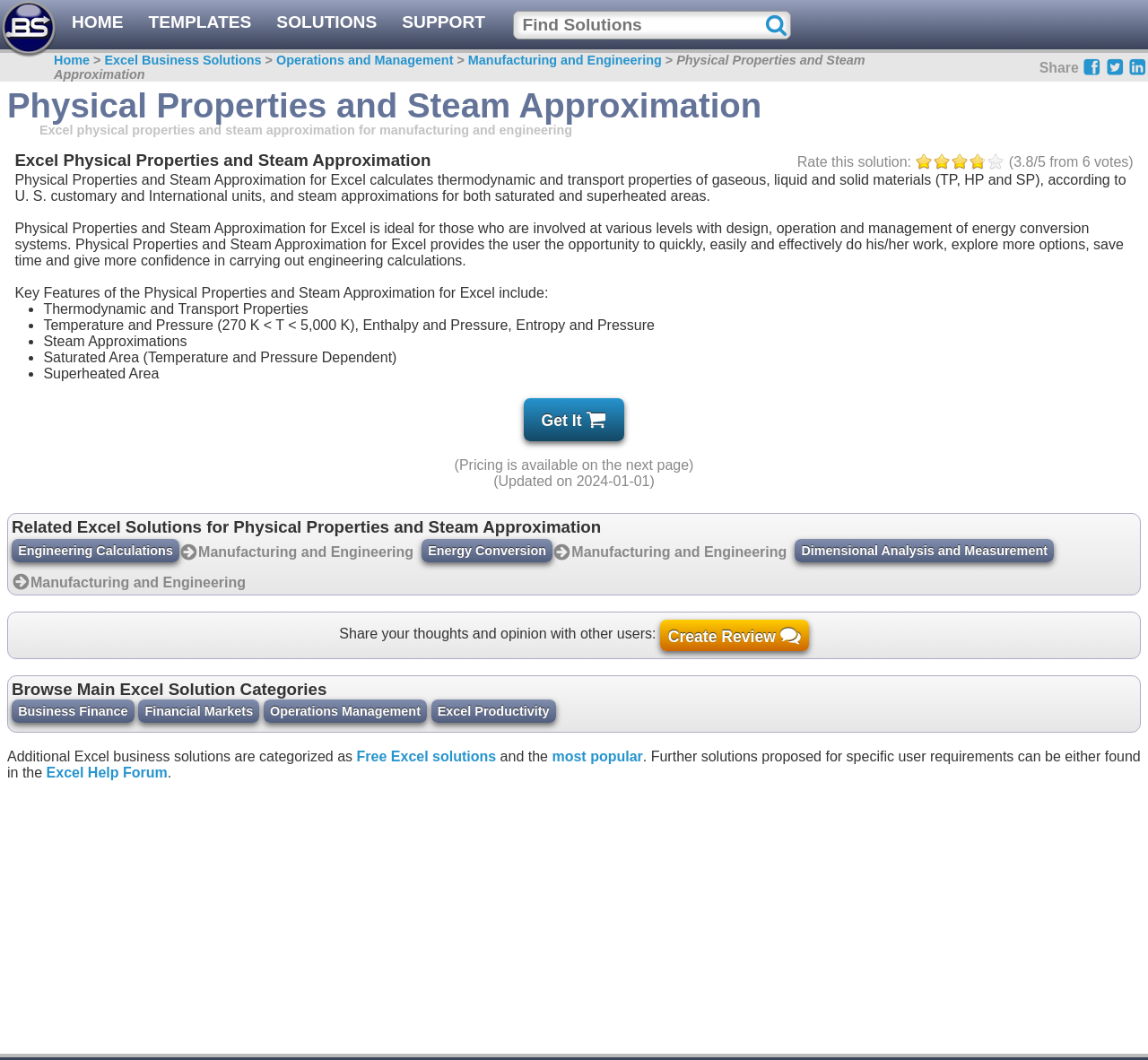Predict the bounding box coordinates of the area that should be clicked to accomplish the following instruction: "Click on HOME". The bounding box coordinates should consist of four float numbers between 0 and 1, i.e., [left, top, right, bottom].

[0.012, 0.0, 0.112, 0.041]